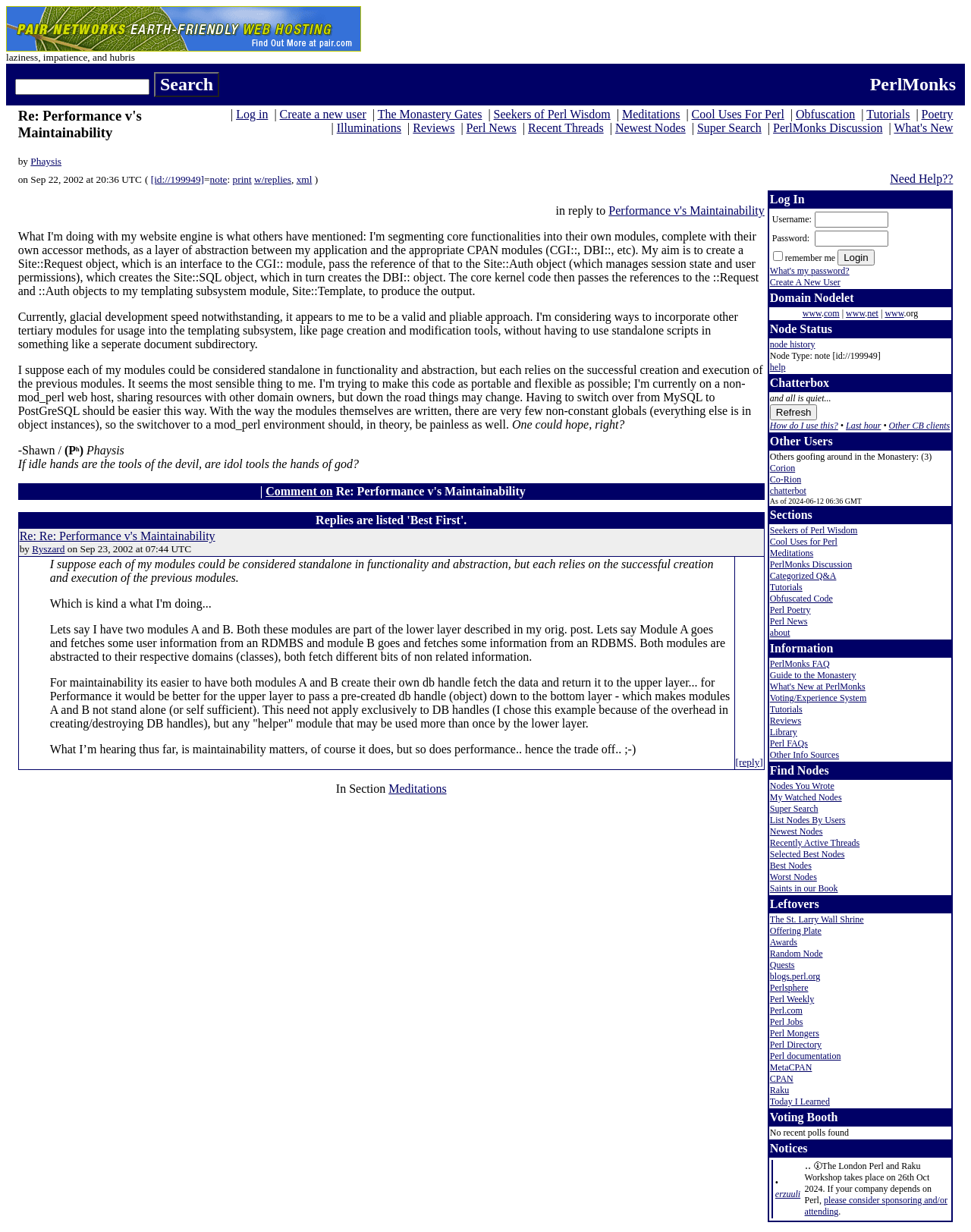Identify the bounding box for the element characterized by the following description: "Saints in our Book".

[0.793, 0.717, 0.863, 0.725]